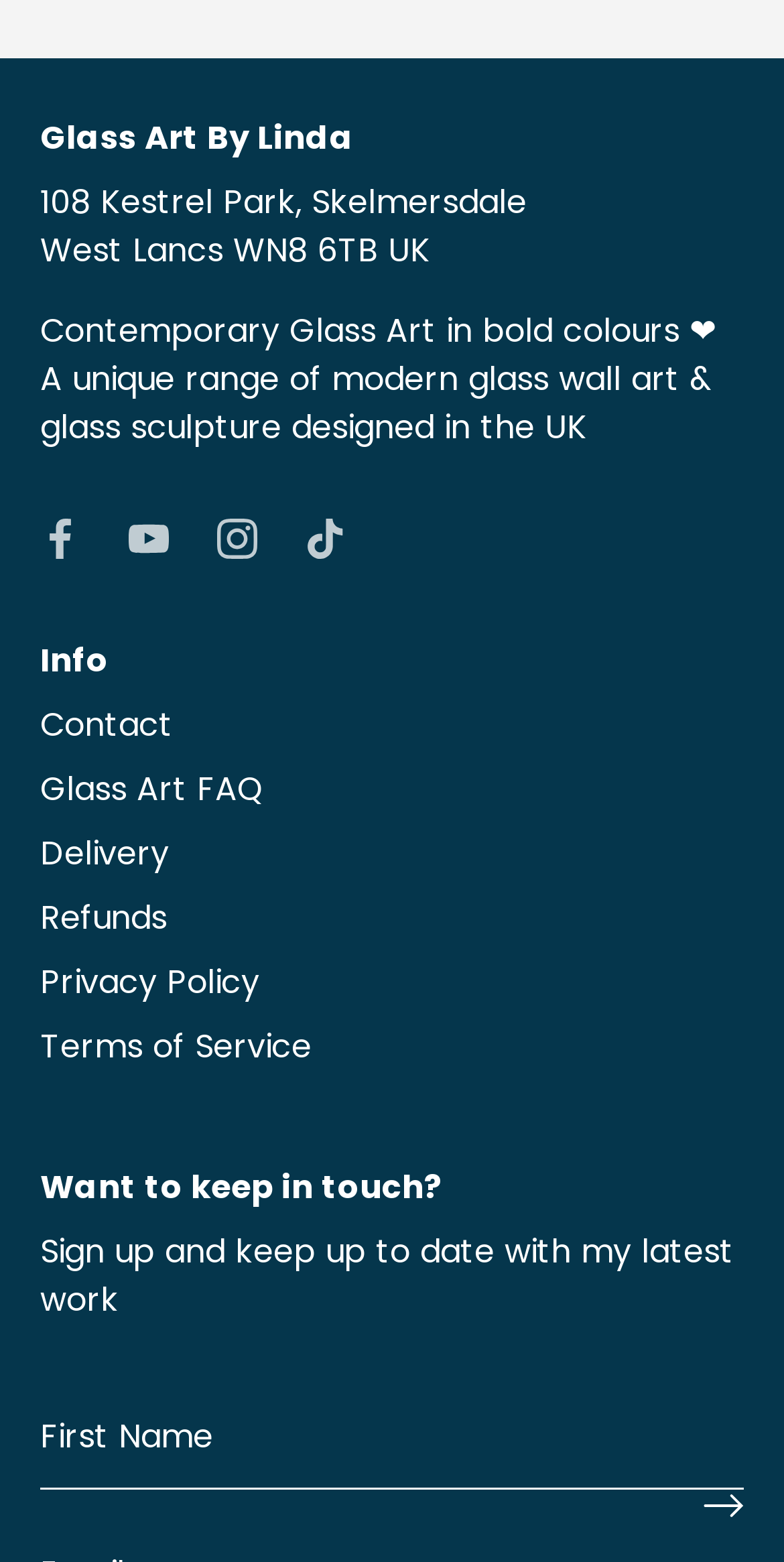Please locate the clickable area by providing the bounding box coordinates to follow this instruction: "Click Facebook".

[0.051, 0.328, 0.103, 0.358]